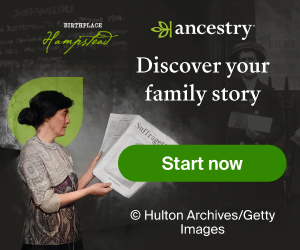Thoroughly describe everything you see in the image.

The image features a promotional advertisement for Ancestry, encouraging users to "Discover your family story." It showcases a woman, engaged with documents, symbolizing genealogy and historical research. The backdrop is partially obscured but suggests a connection to family history. Prominently displayed is a green button labeled "Start now," inviting viewers to begin exploring their ancestry. The advertisement is attributed to Hulton Archives/Getty Images, indicating a professional source. Overall, this image aims to evoke curiosity about personal heritage and motivate users to delve into their family histories through the Ancestry platform.